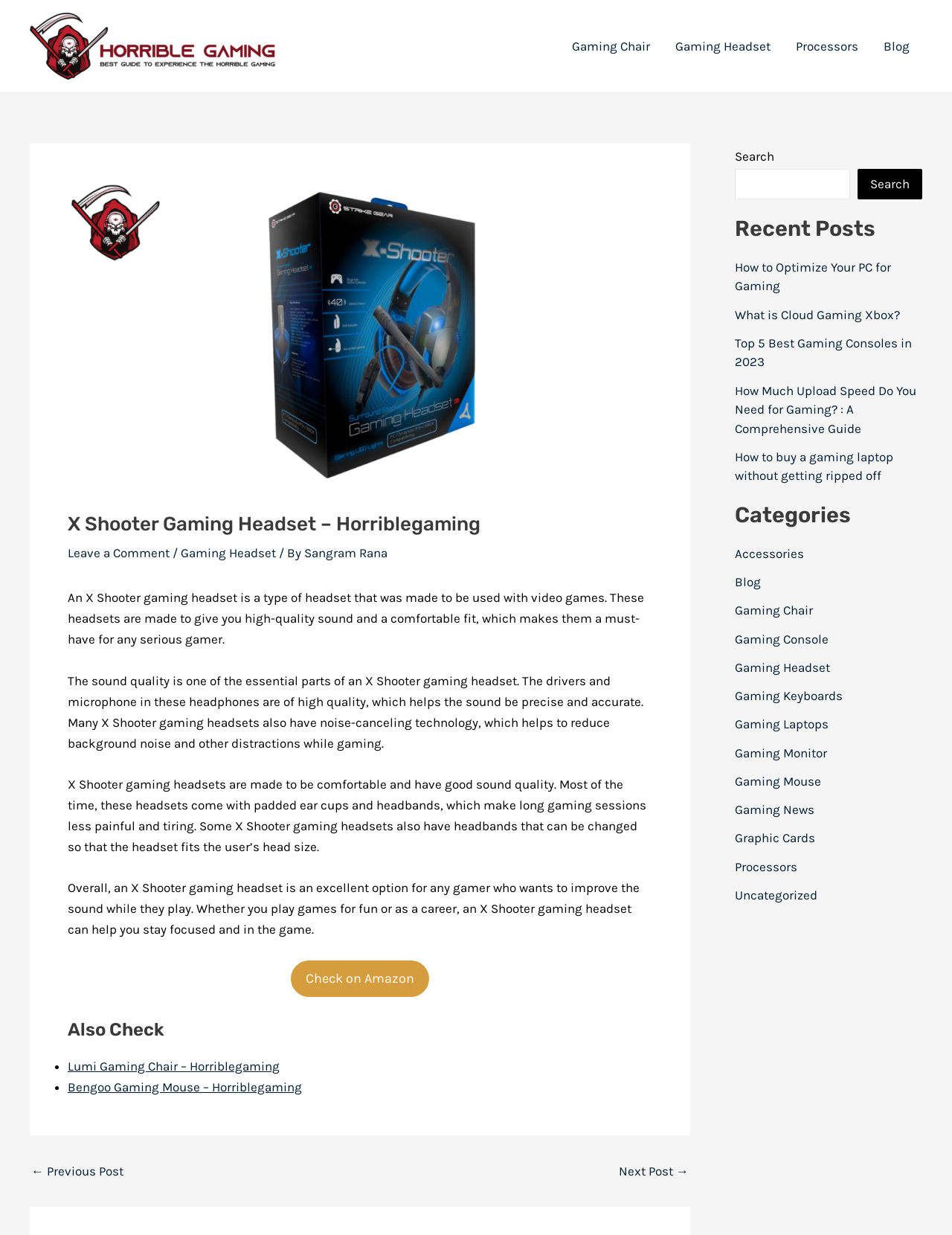Can you show the bounding box coordinates of the region to click on to complete the task described in the instruction: "Check the 'Recent Posts'"?

[0.772, 0.174, 0.969, 0.197]